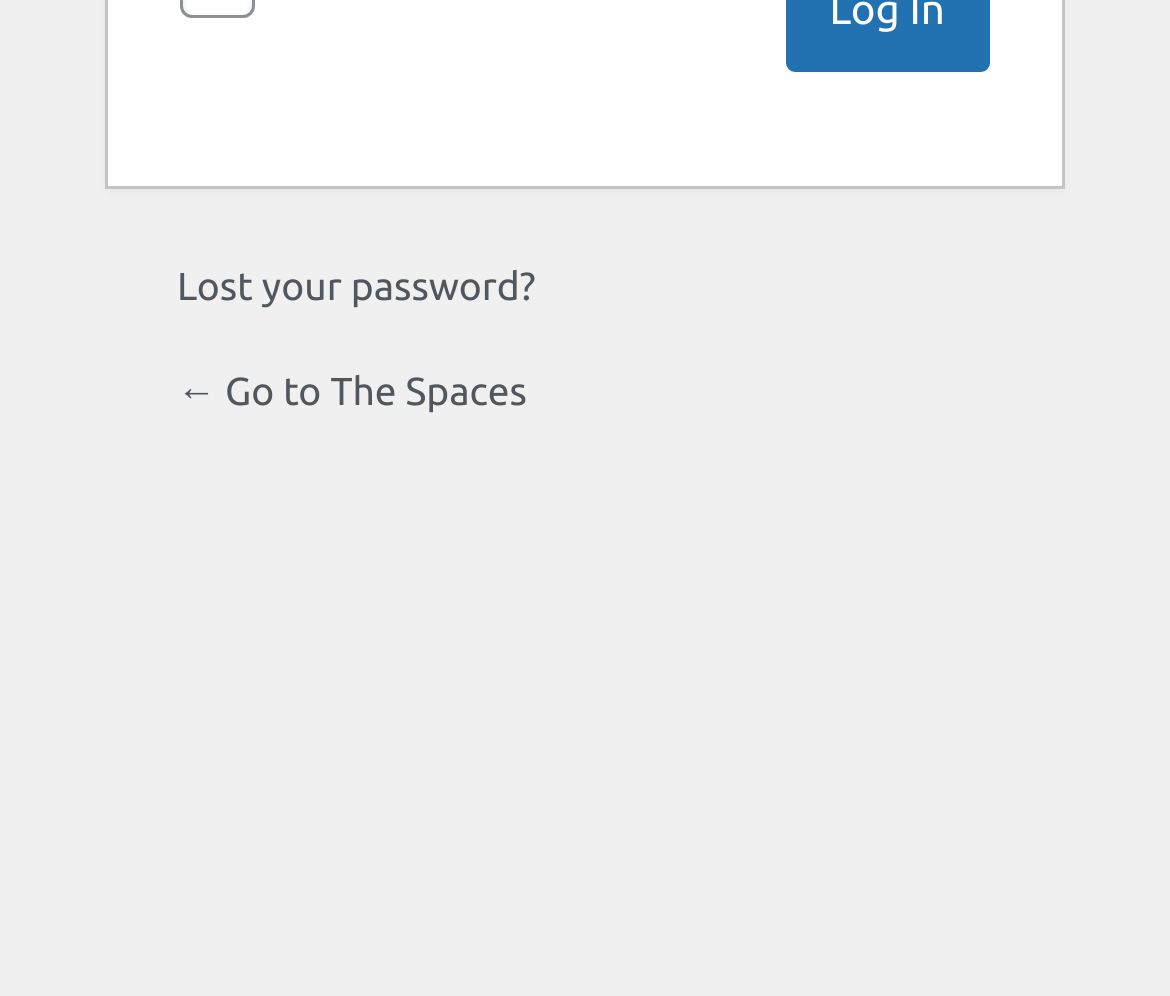Calculate the bounding box coordinates for the UI element based on the following description: "← Go to The Spaces". Ensure the coordinates are four float numbers between 0 and 1, i.e., [left, top, right, bottom].

[0.151, 0.373, 0.45, 0.416]